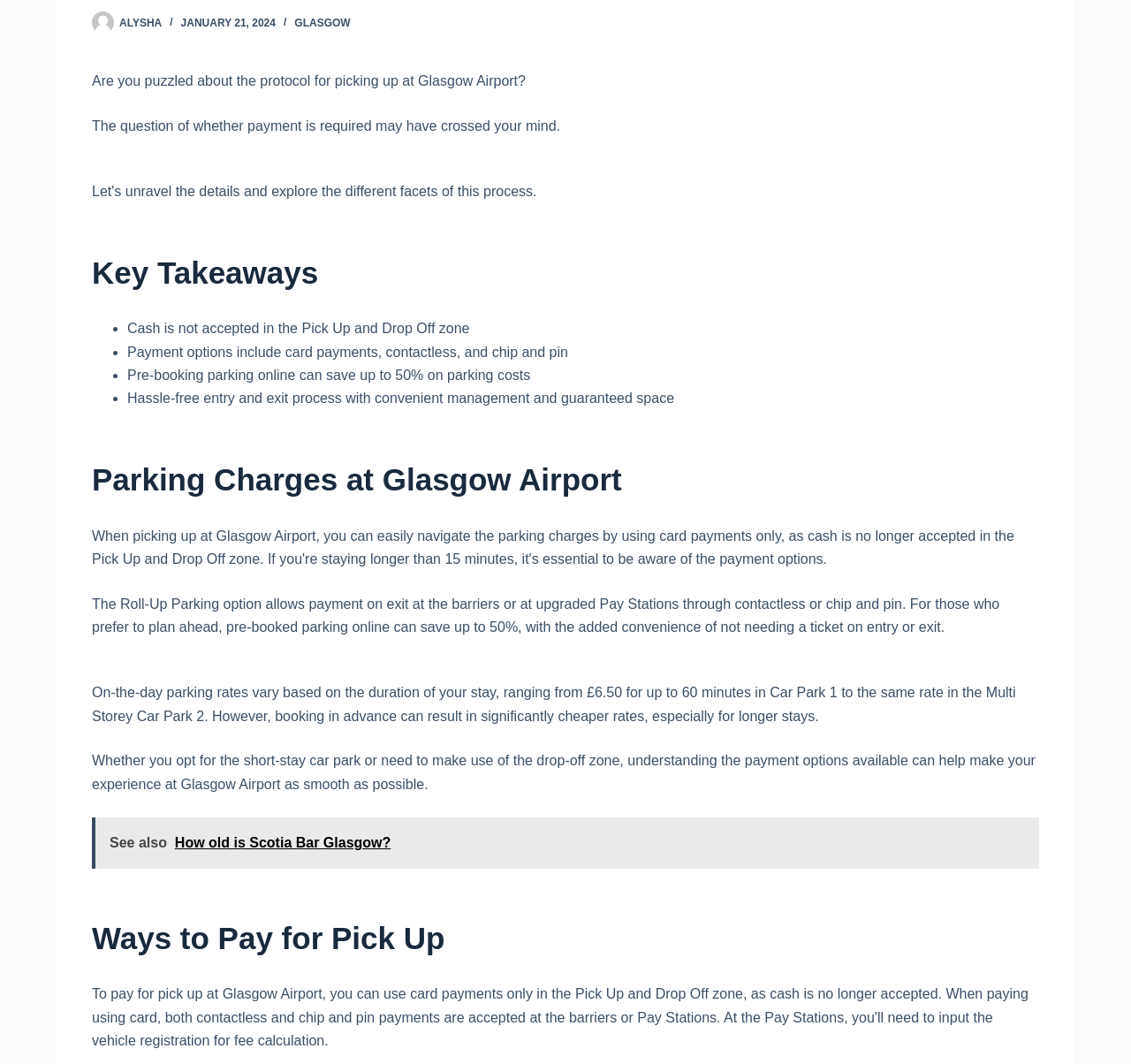Respond to the question with just a single word or phrase: 
How much can be saved on parking costs by pre-booking online?

up to 50%